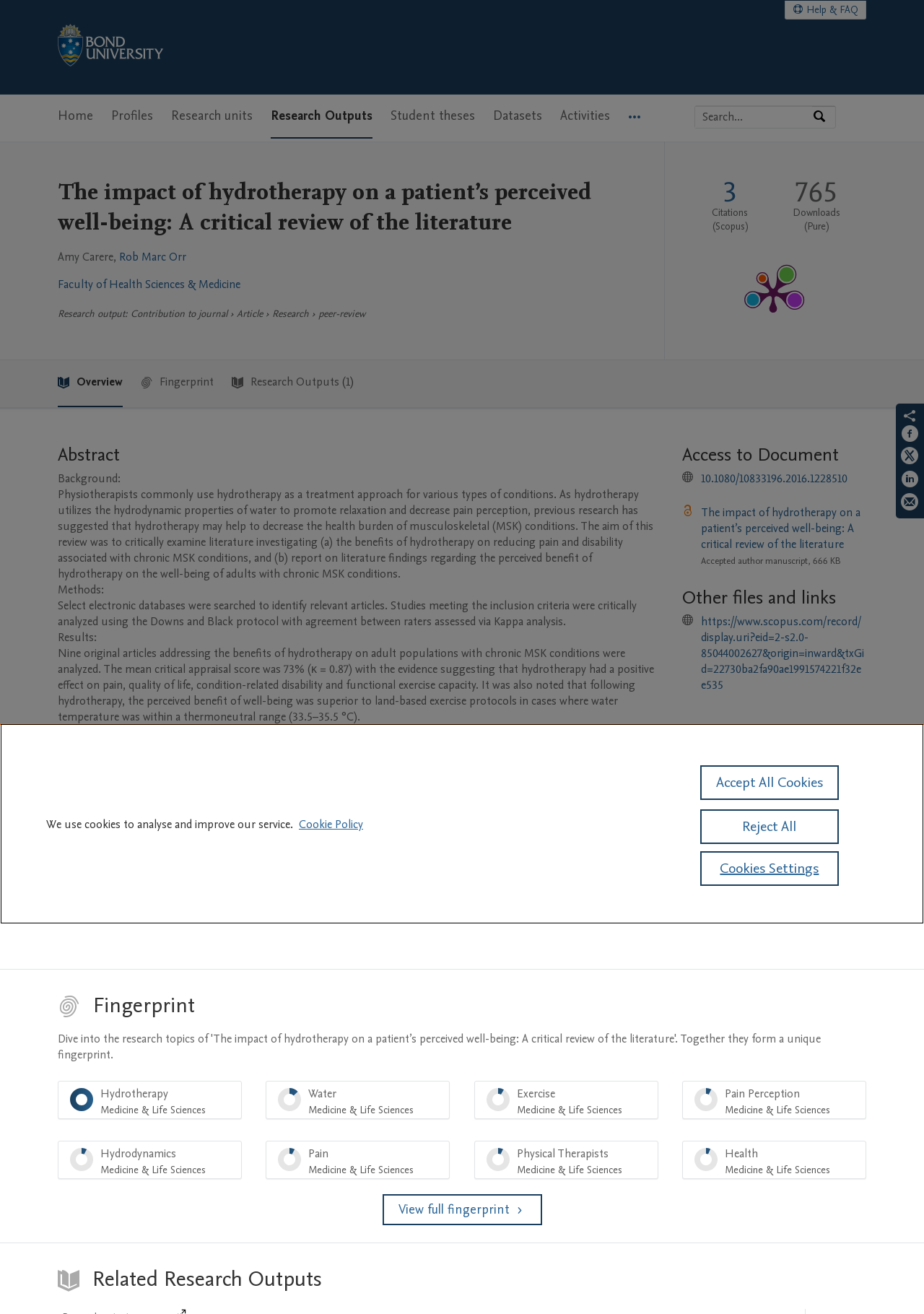How many original articles were analyzed in this review?
Based on the visual details in the image, please answer the question thoroughly.

The number of original articles analyzed in this review can be found in the 'Results' section, which states that 'Nine original articles addressing the benefits of hydrotherapy on adult populations with chronic MSK conditions were analyzed'.